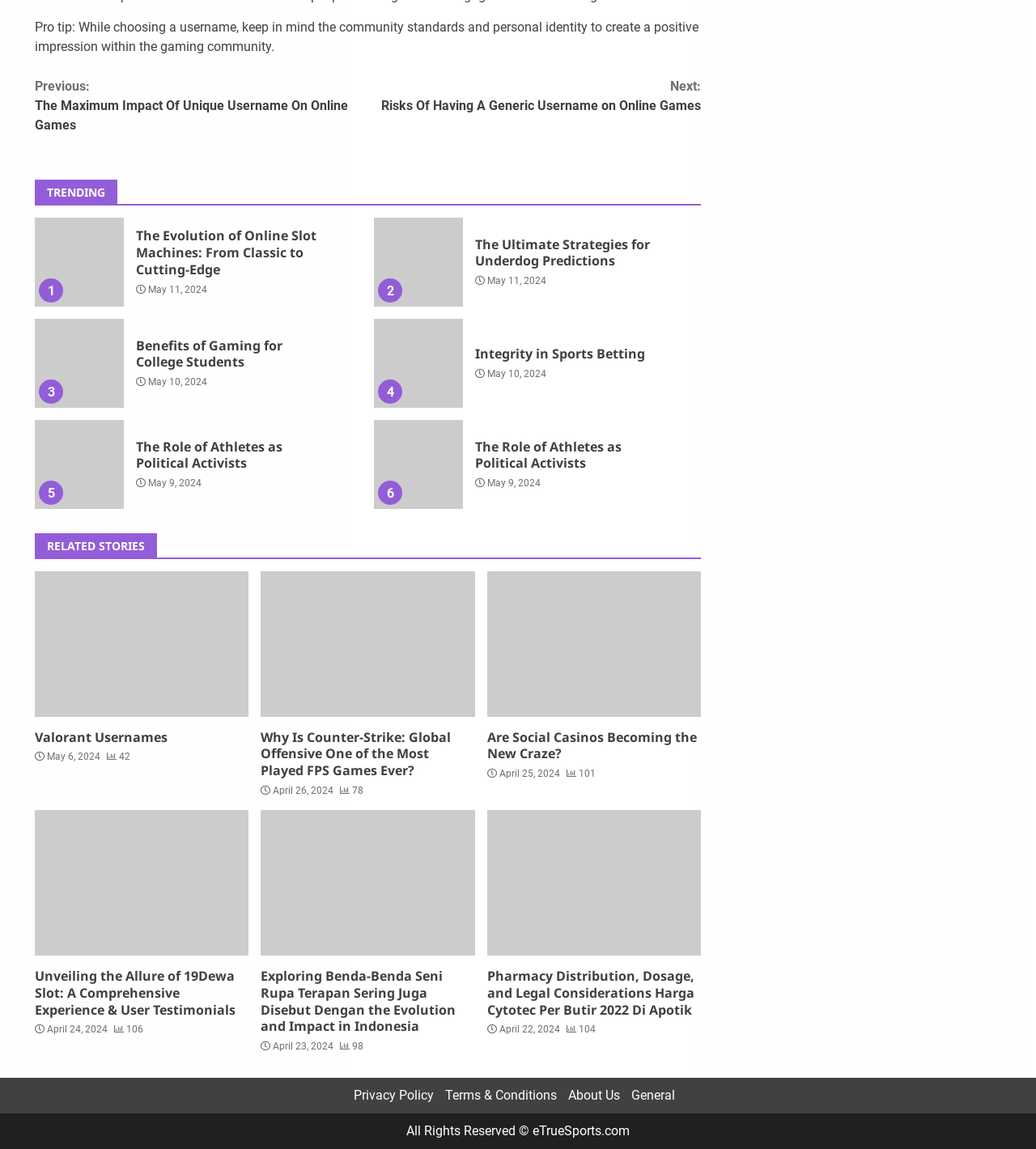Identify the bounding box of the UI component described as: "106".

[0.11, 0.891, 0.138, 0.901]